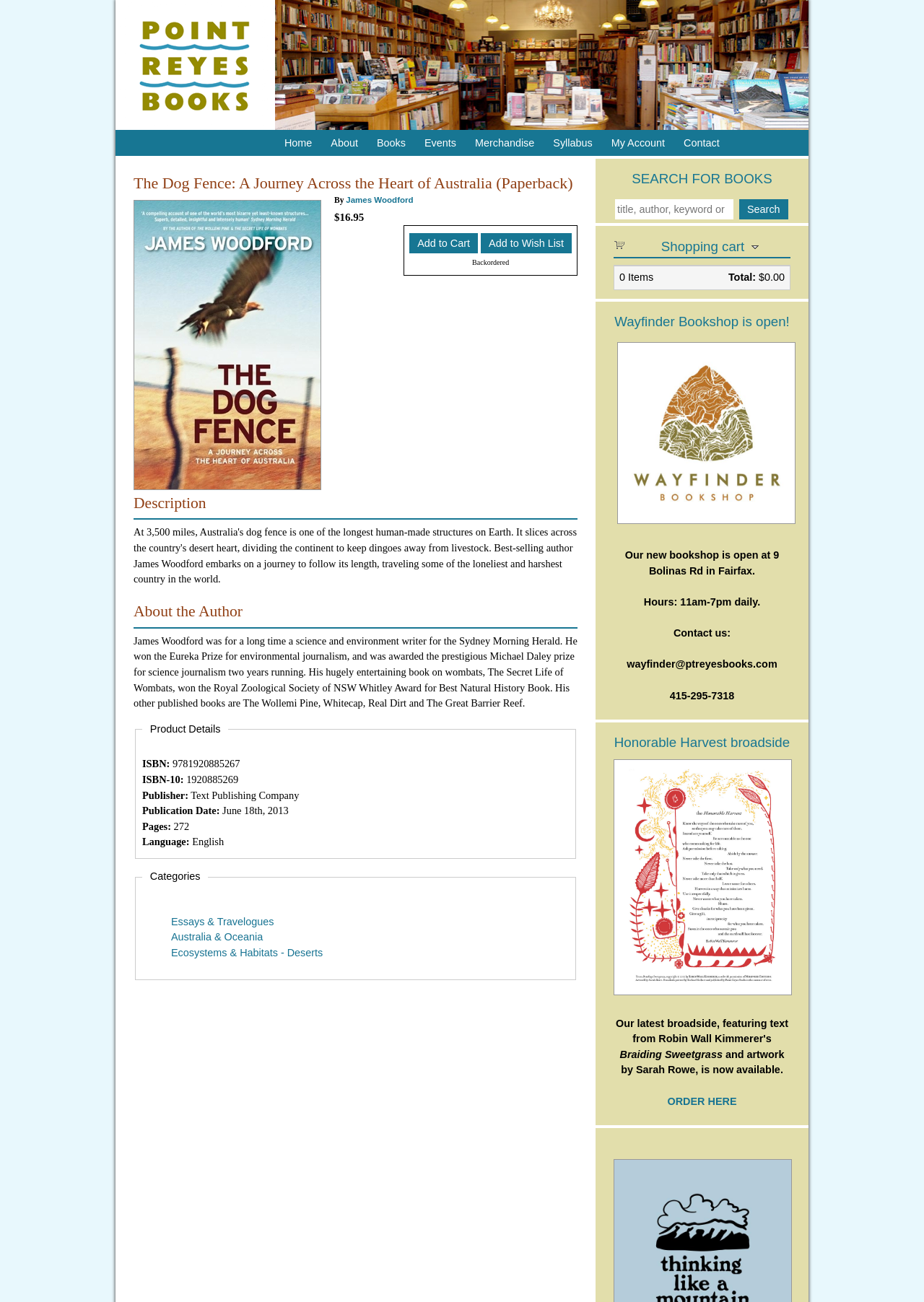Locate the bounding box coordinates of the element that needs to be clicked to carry out the instruction: "Click the 'Reply' button". The coordinates should be given as four float numbers ranging from 0 to 1, i.e., [left, top, right, bottom].

None